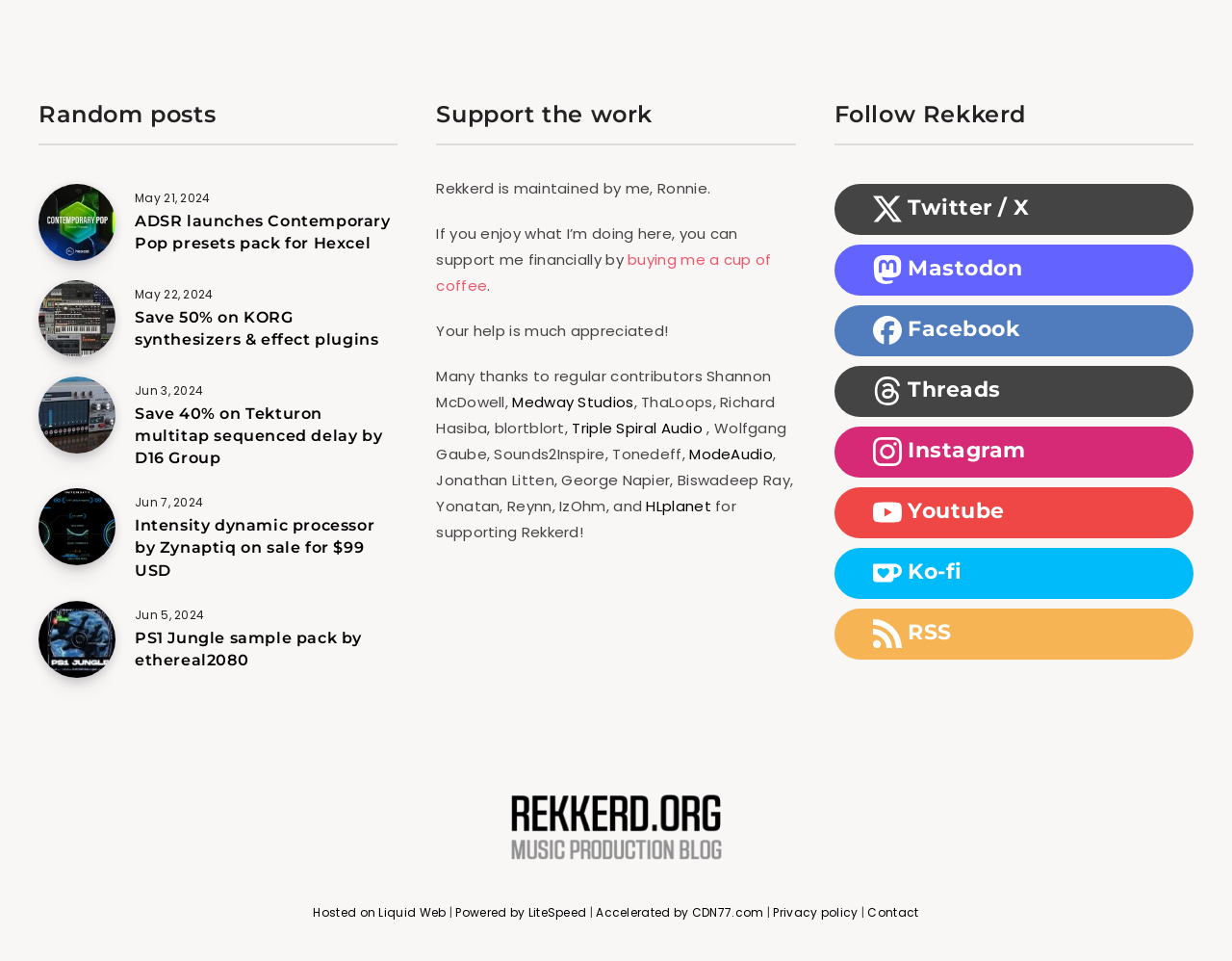What is the date of the second article?
Offer a detailed and full explanation in response to the question.

I found the date of the second article by looking at the time element within the second article element. The time element contains a StaticText element with the text 'May 22, 2024'.